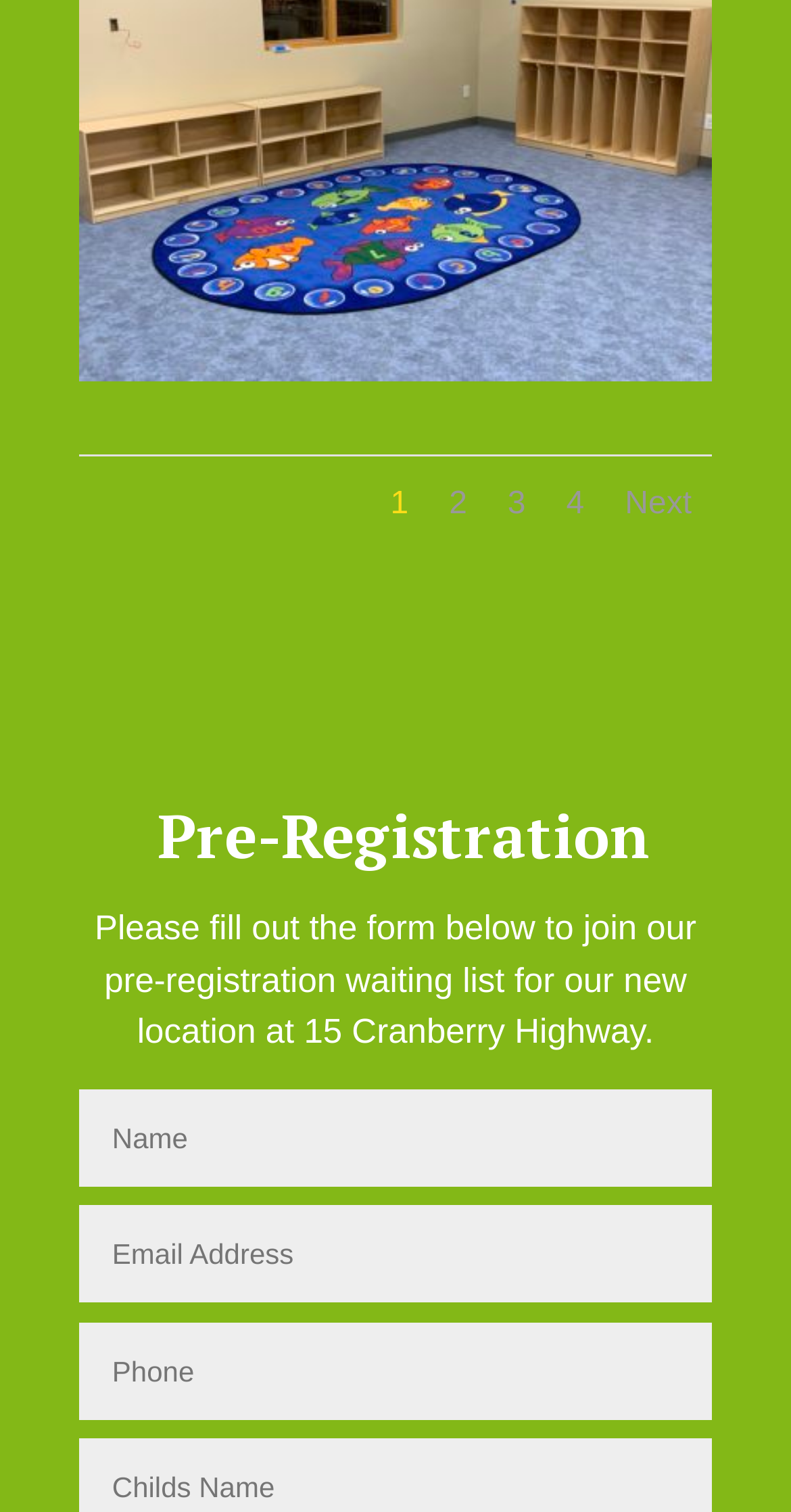Find the bounding box coordinates for the element that must be clicked to complete the instruction: "fill out the second textbox". The coordinates should be four float numbers between 0 and 1, indicated as [left, top, right, bottom].

[0.101, 0.797, 0.9, 0.862]